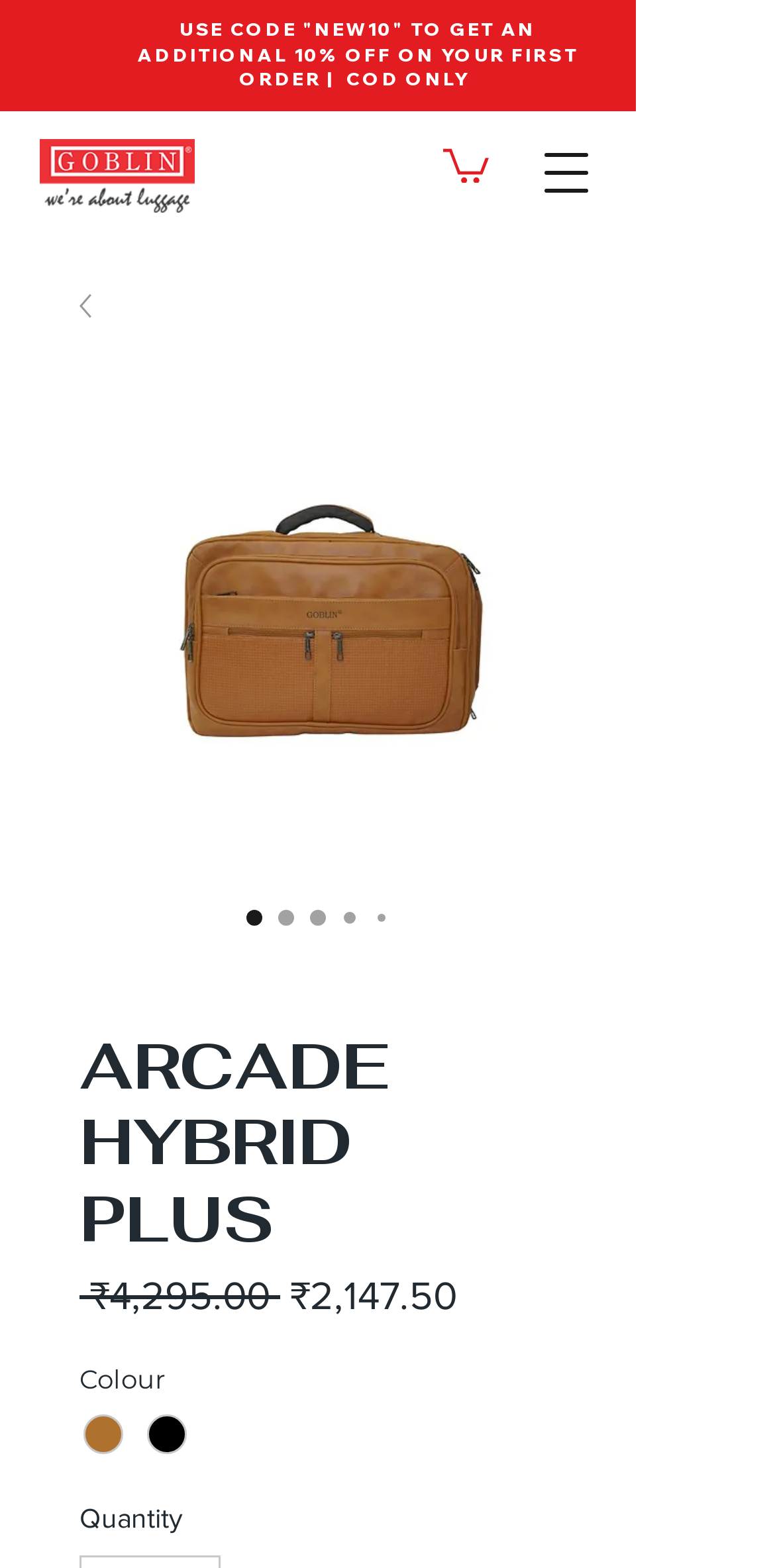Respond to the question below with a concise word or phrase:
What is the regular price of the product?

₹4,295.00